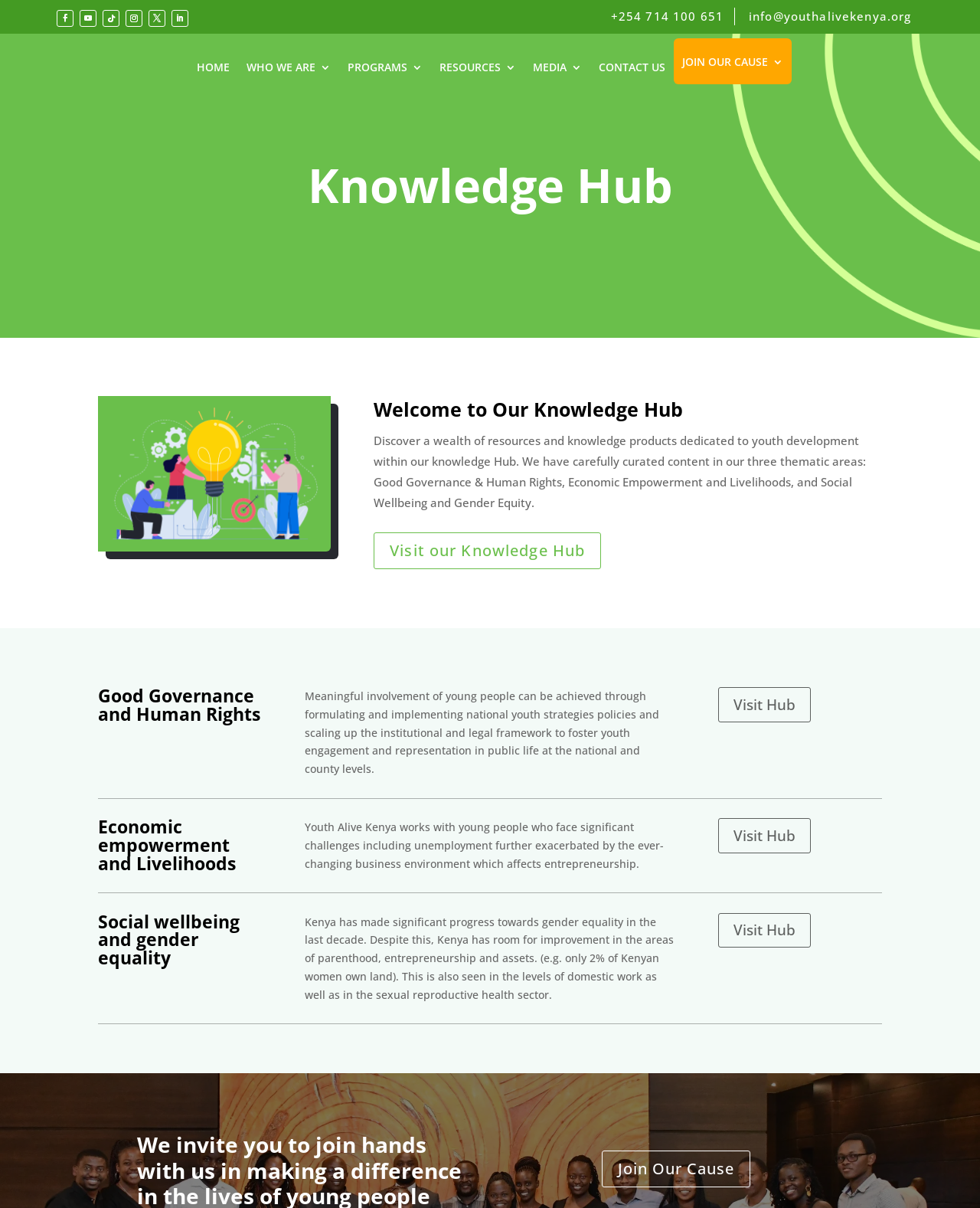Determine the bounding box coordinates for the area you should click to complete the following instruction: "Visit the Knowledge Hub".

[0.381, 0.441, 0.614, 0.471]